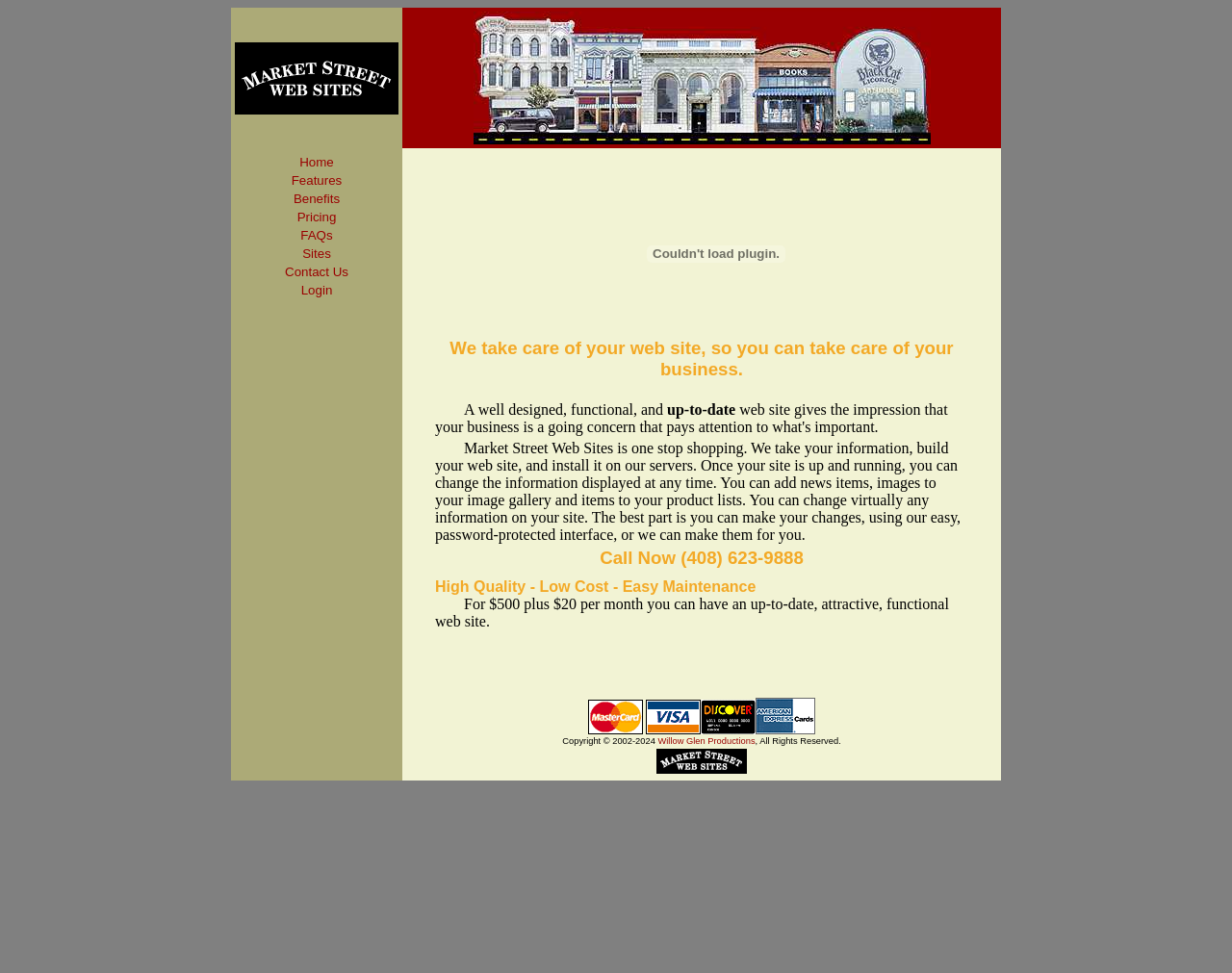Examine the image carefully and respond to the question with a detailed answer: 
How many menu items are there in the top navigation?

The top navigation menu has 7 items, which are Home, Features, Benefits, Pricing, FAQs, Sites, and Contact Us.